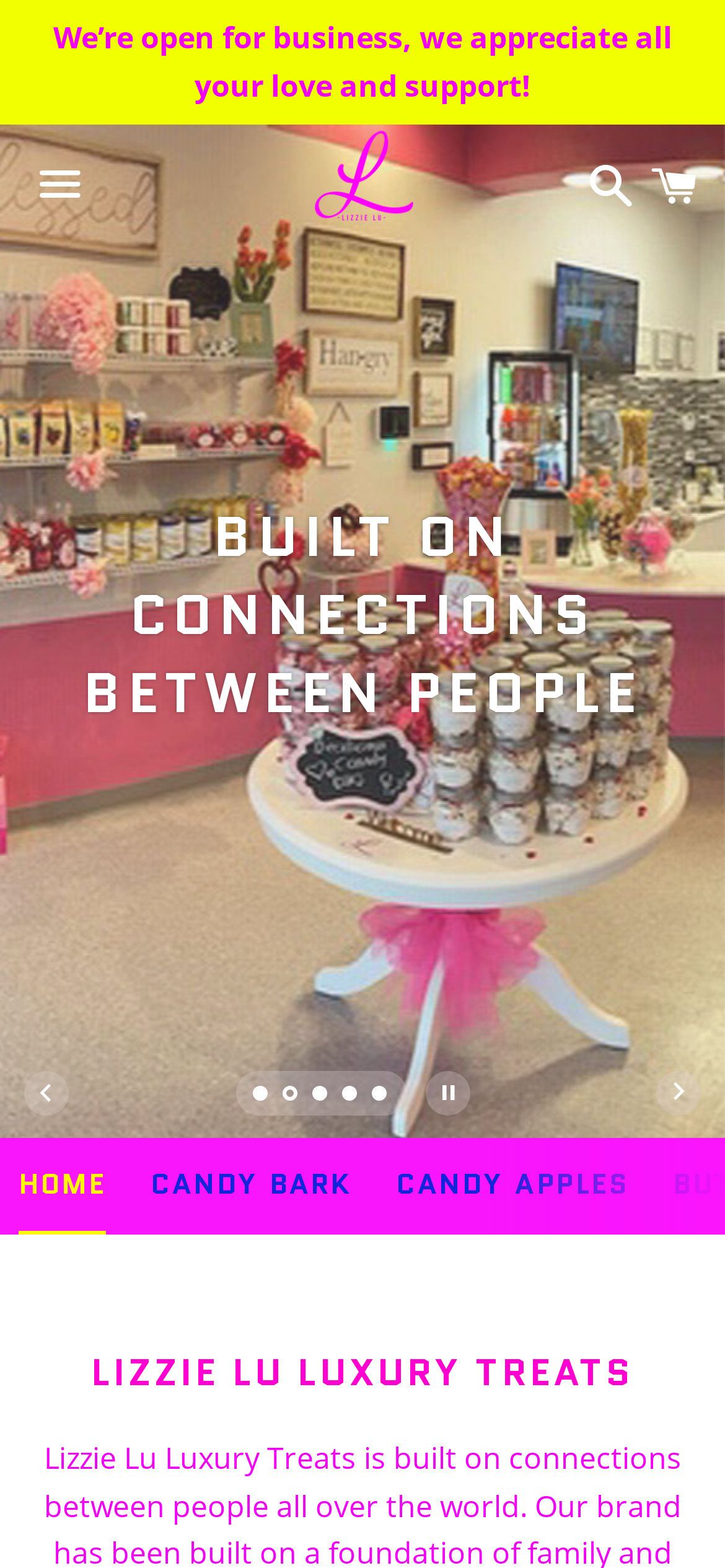Kindly determine the bounding box coordinates of the area that needs to be clicked to fulfill this instruction: "Search for something".

[0.797, 0.089, 0.874, 0.148]